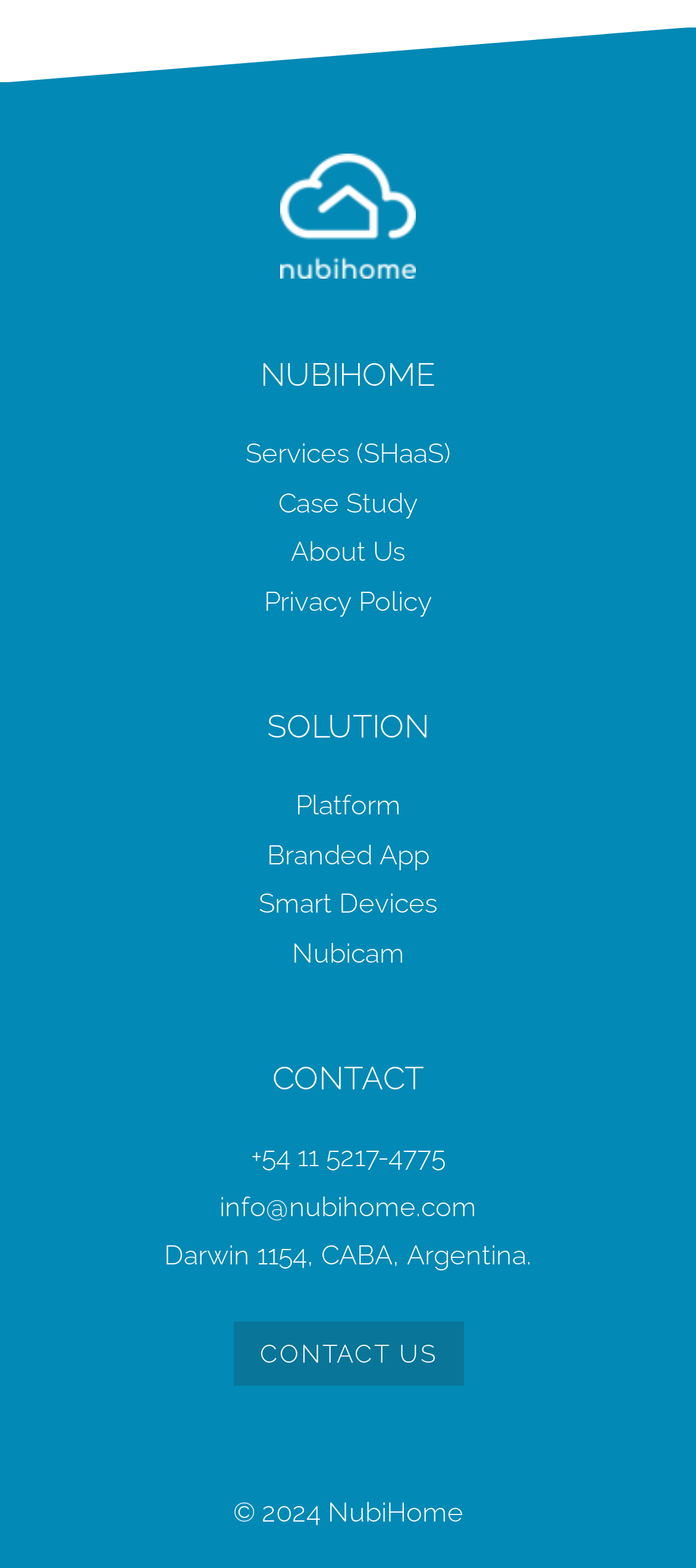Please locate the bounding box coordinates for the element that should be clicked to achieve the following instruction: "Click on Services link". Ensure the coordinates are given as four float numbers between 0 and 1, i.e., [left, top, right, bottom].

[0.353, 0.279, 0.647, 0.3]